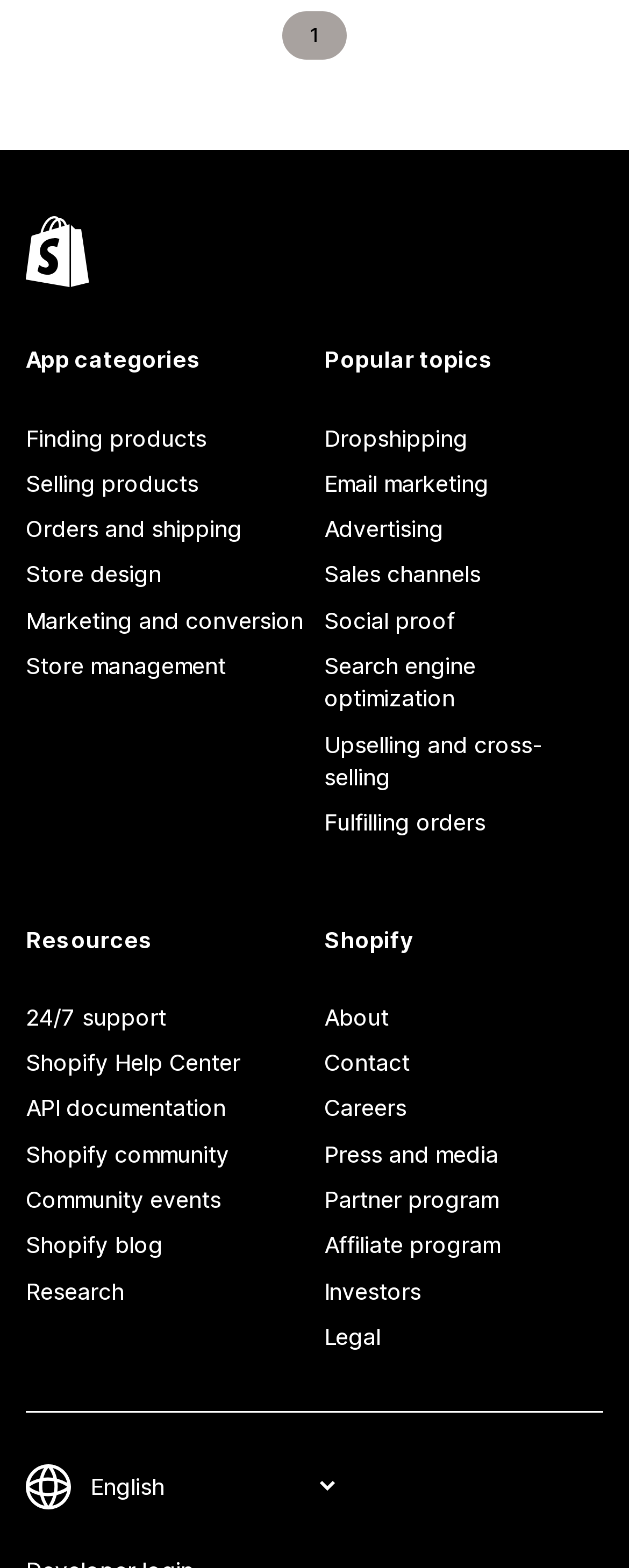What is the last link under the 'Resources' heading?
Use the information from the image to give a detailed answer to the question.

I examined the links under the 'Resources' heading with ID 85, and found the last link to be 'Research' with ID 92, located at coordinates [0.041, 0.809, 0.485, 0.838].